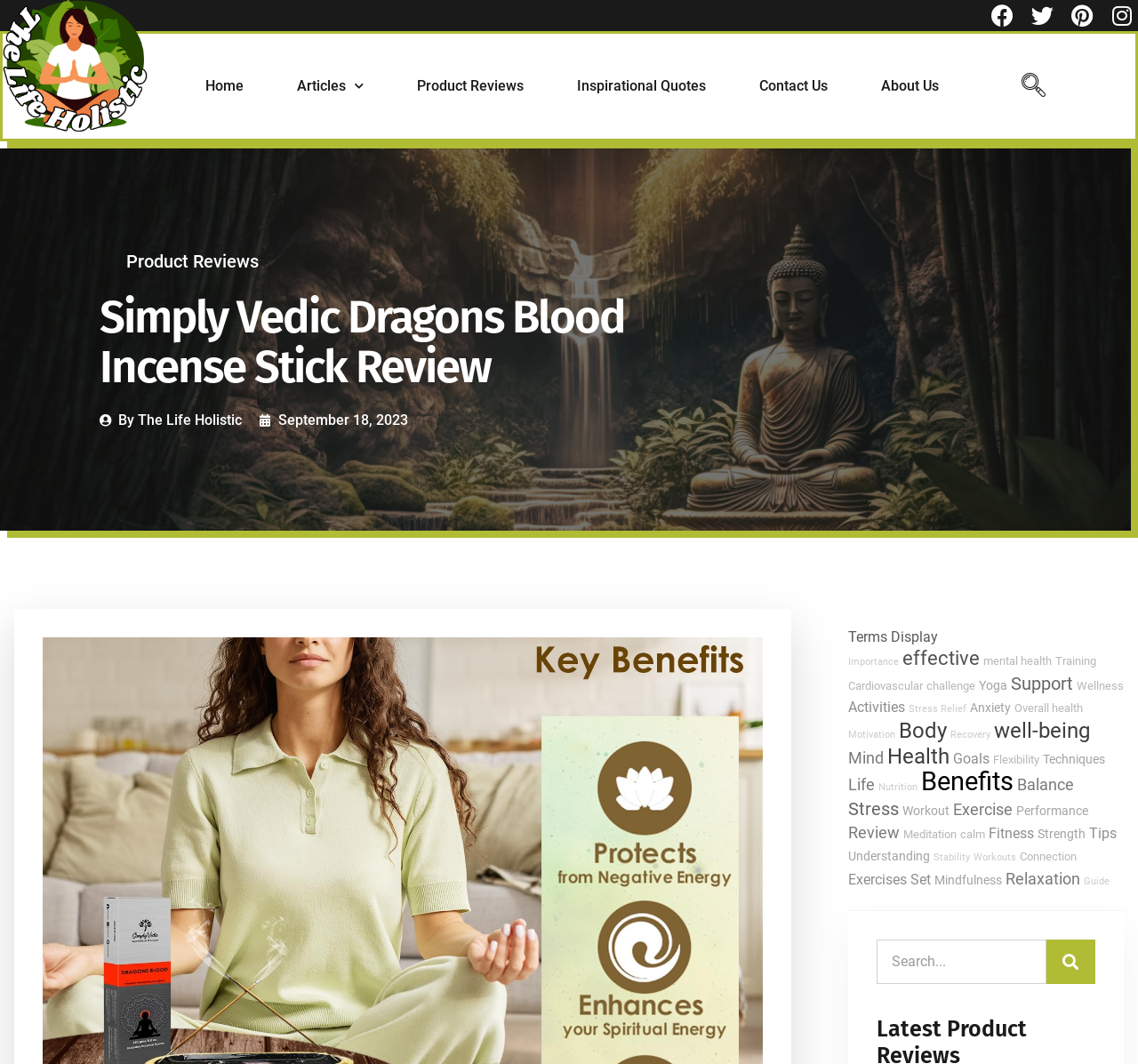Can you specify the bounding box coordinates of the area that needs to be clicked to fulfill the following instruction: "Search for a term"?

[0.77, 0.883, 0.962, 0.925]